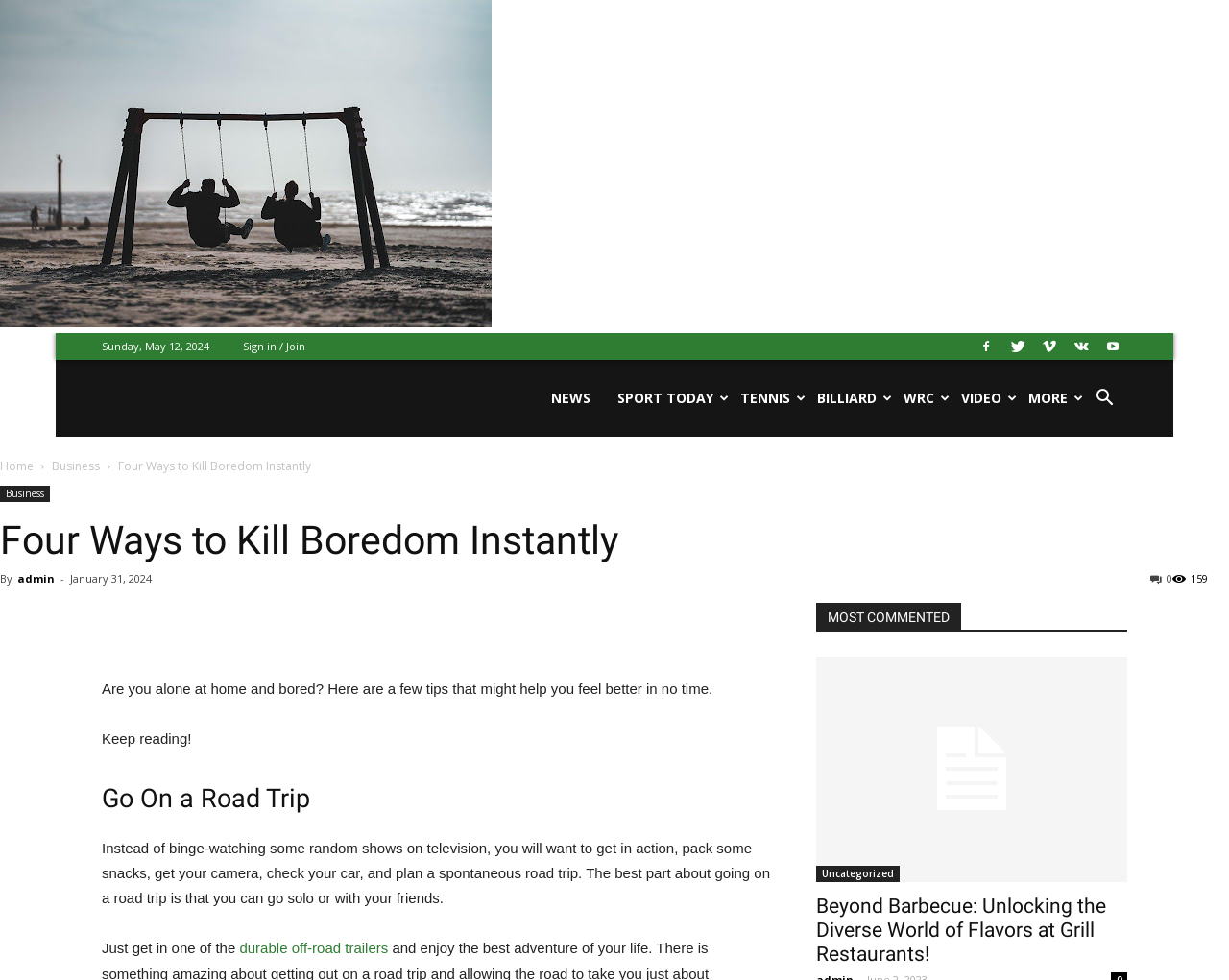Your task is to find and give the main heading text of the webpage.

Four Ways to Kill Boredom Instantly